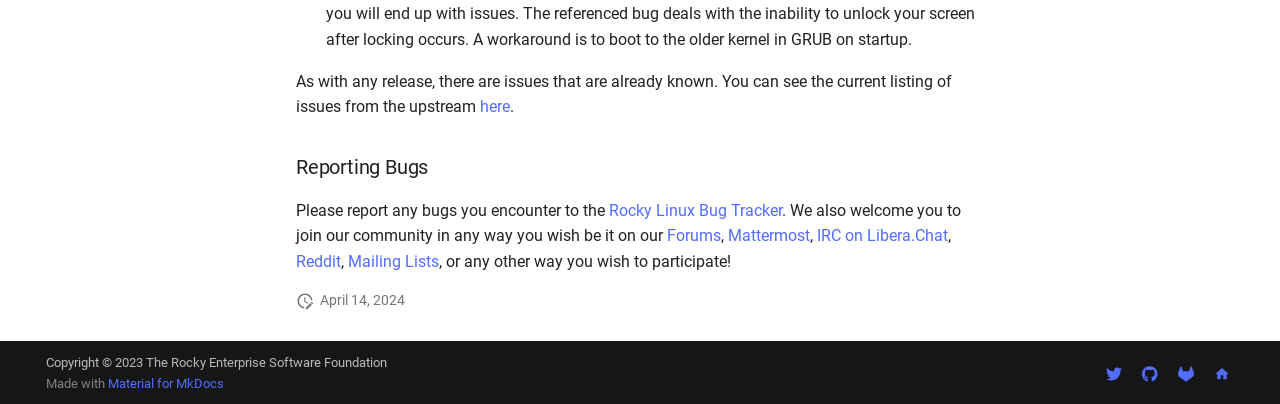Locate the bounding box of the UI element with the following description: "Rocky Linux Bug Tracker".

[0.476, 0.491, 0.611, 0.538]